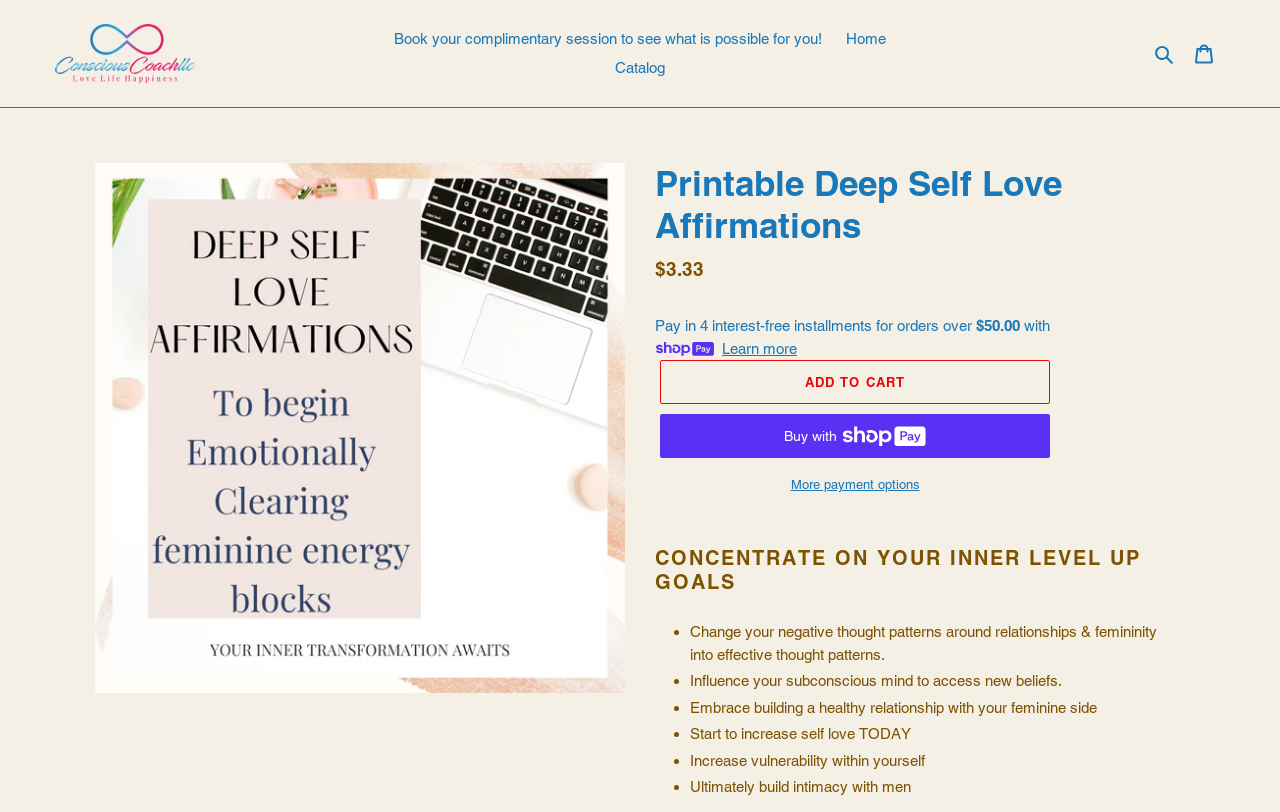Identify the bounding box coordinates for the region of the element that should be clicked to carry out the instruction: "Click the 'Book your complimentary session' link". The bounding box coordinates should be four float numbers between 0 and 1, i.e., [left, top, right, bottom].

[0.3, 0.031, 0.65, 0.066]